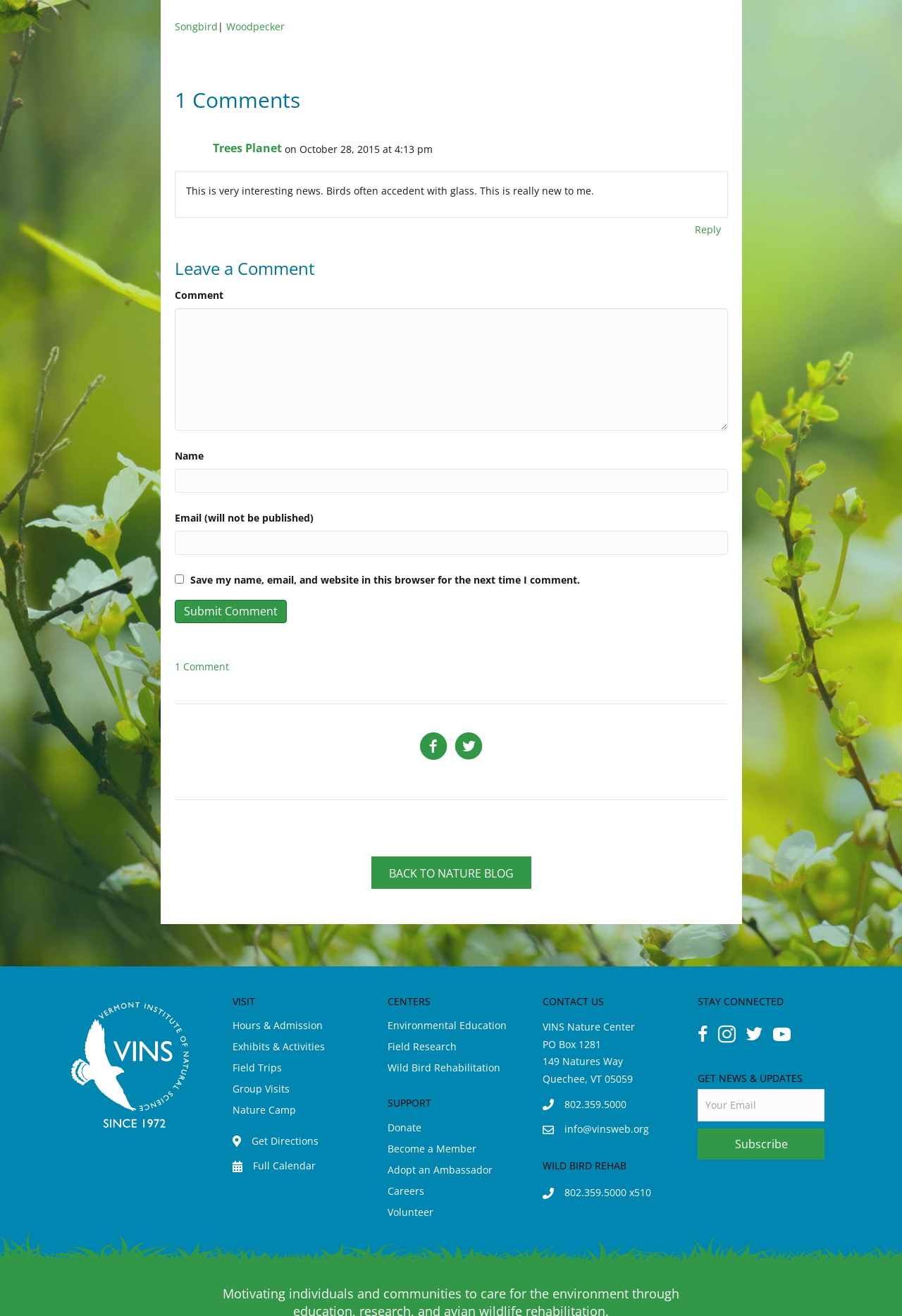Please identify the bounding box coordinates of the clickable element to fulfill the following instruction: "Click on the 'Songbird' link". The coordinates should be four float numbers between 0 and 1, i.e., [left, top, right, bottom].

[0.193, 0.015, 0.241, 0.025]